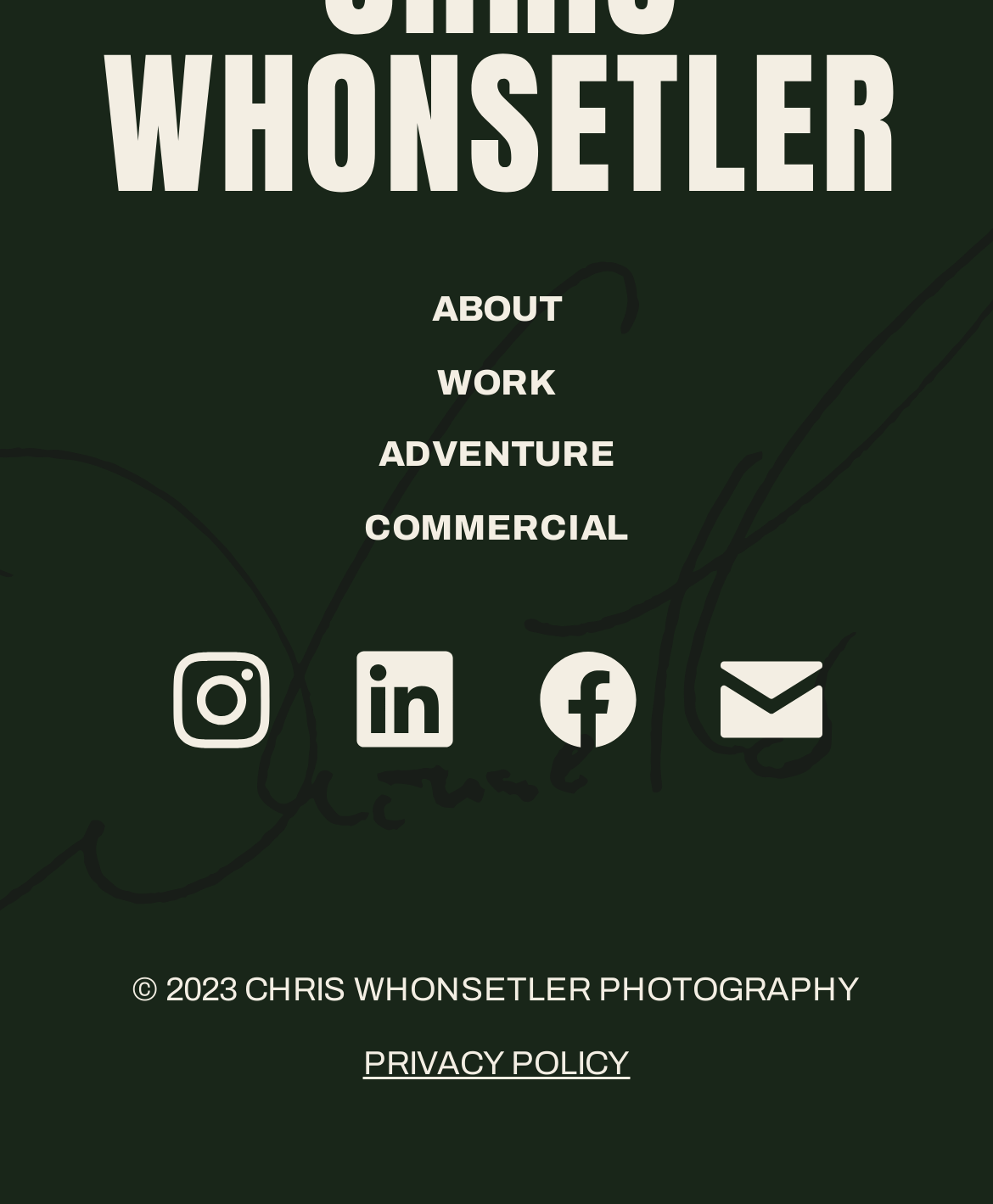Given the following UI element description: "PRIVACY POLICY", find the bounding box coordinates in the webpage screenshot.

[0.041, 0.854, 0.959, 0.914]